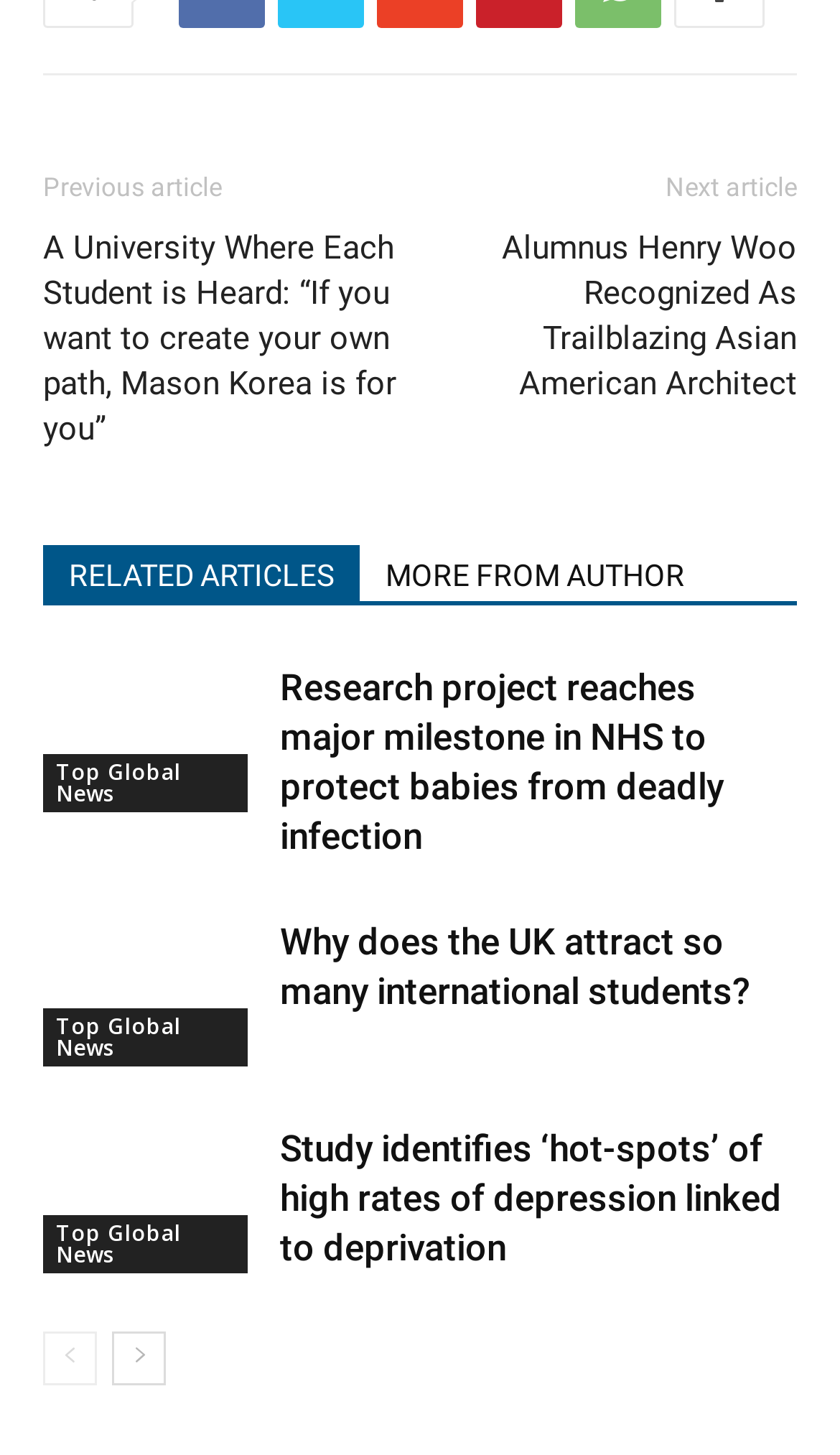What is the function of the last two links?
Based on the visual details in the image, please answer the question thoroughly.

The last two links, with the text '' and '', are likely social media sharing links, as they are located at the bottom of the webpage and have icons that resemble social media logos.